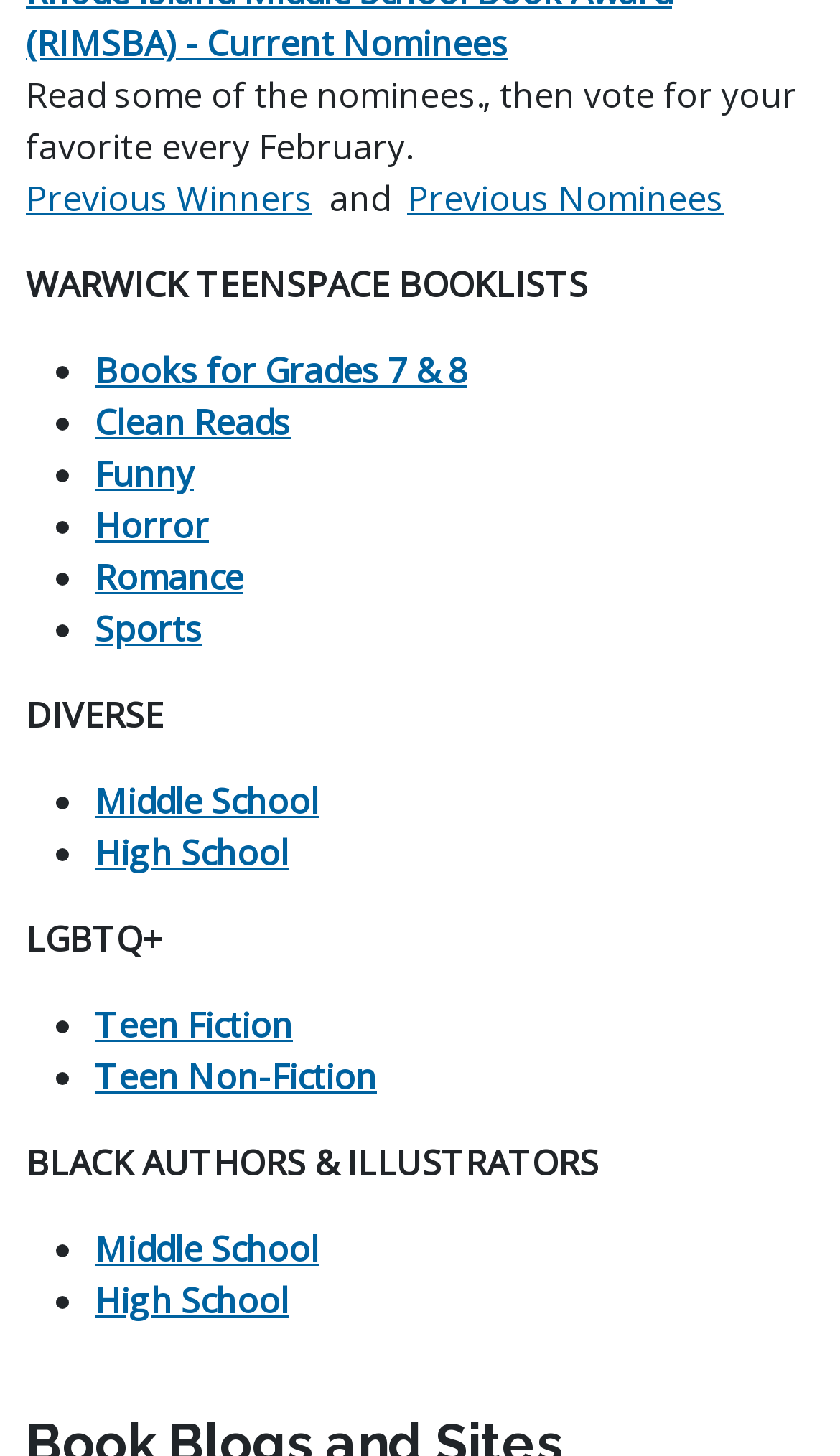Please give a short response to the question using one word or a phrase:
What categories of books are listed?

Diverse genres